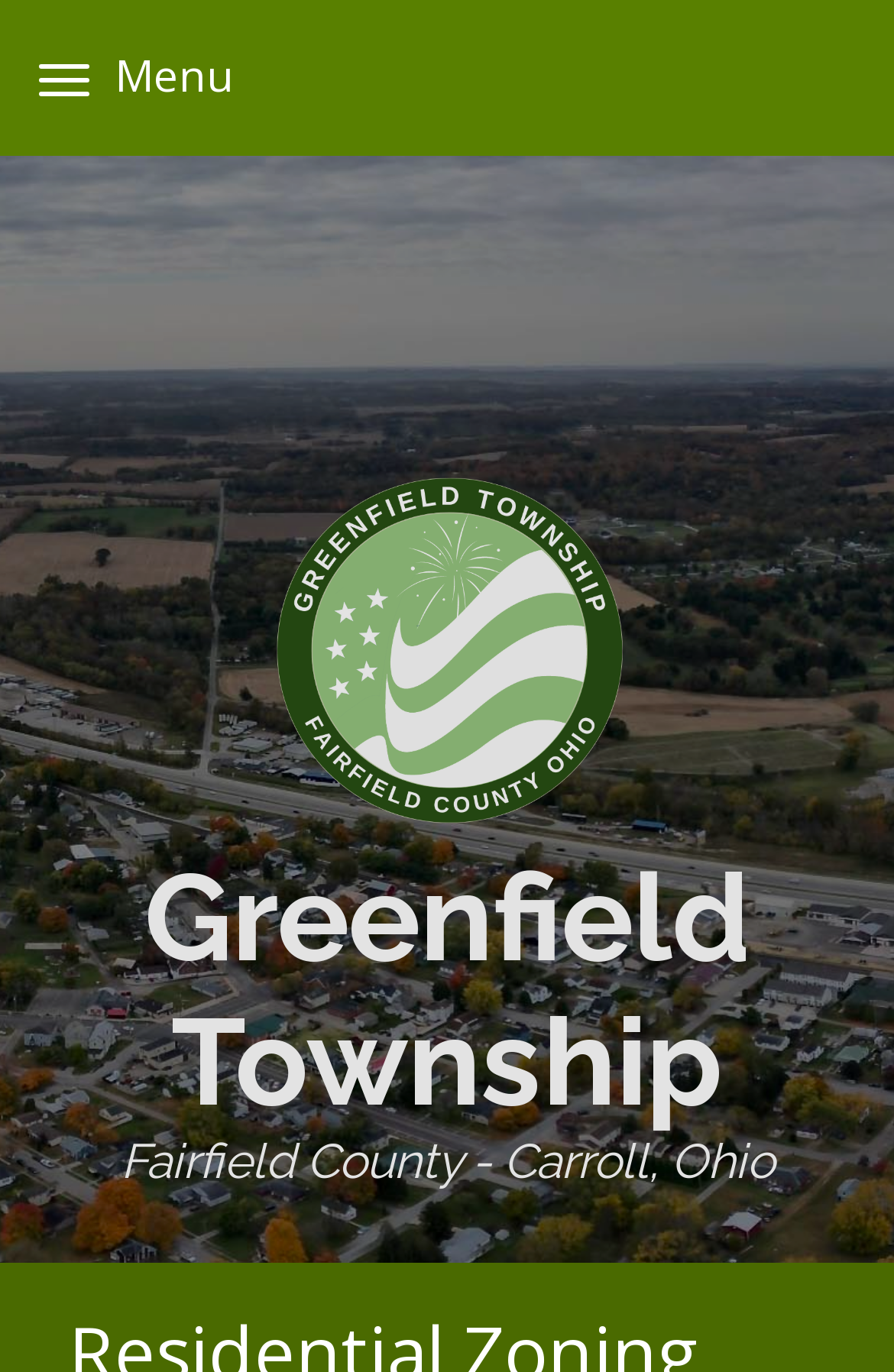Locate and provide the bounding box coordinates for the HTML element that matches this description: "parent_node: Menu aria-label="Menu" title="Menu"".

[0.015, 0.02, 0.128, 0.095]